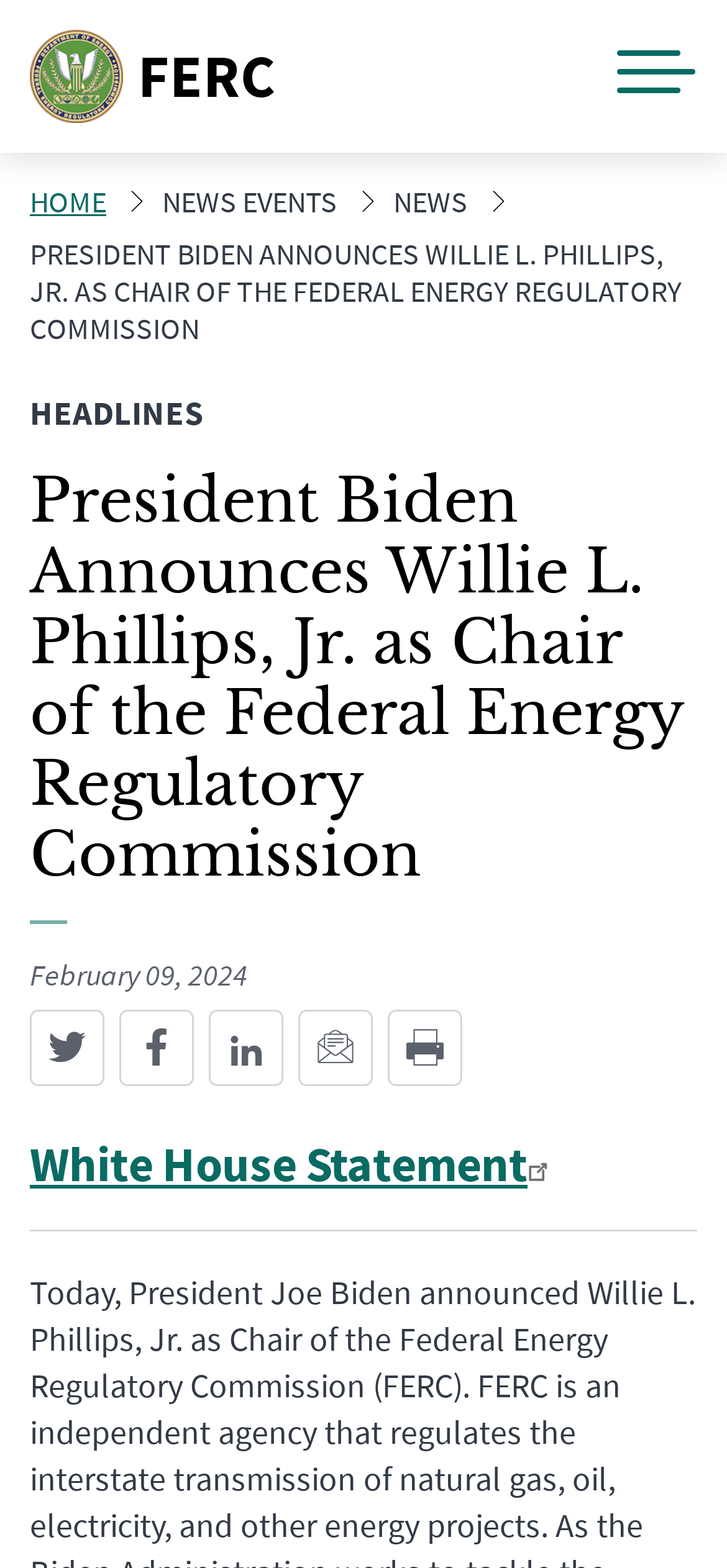Extract the bounding box coordinates for the HTML element that matches this description: "FERC Federal Energy Regulatory Commission". The coordinates should be four float numbers between 0 and 1, i.e., [left, top, right, bottom].

[0.0, 0.0, 0.441, 0.097]